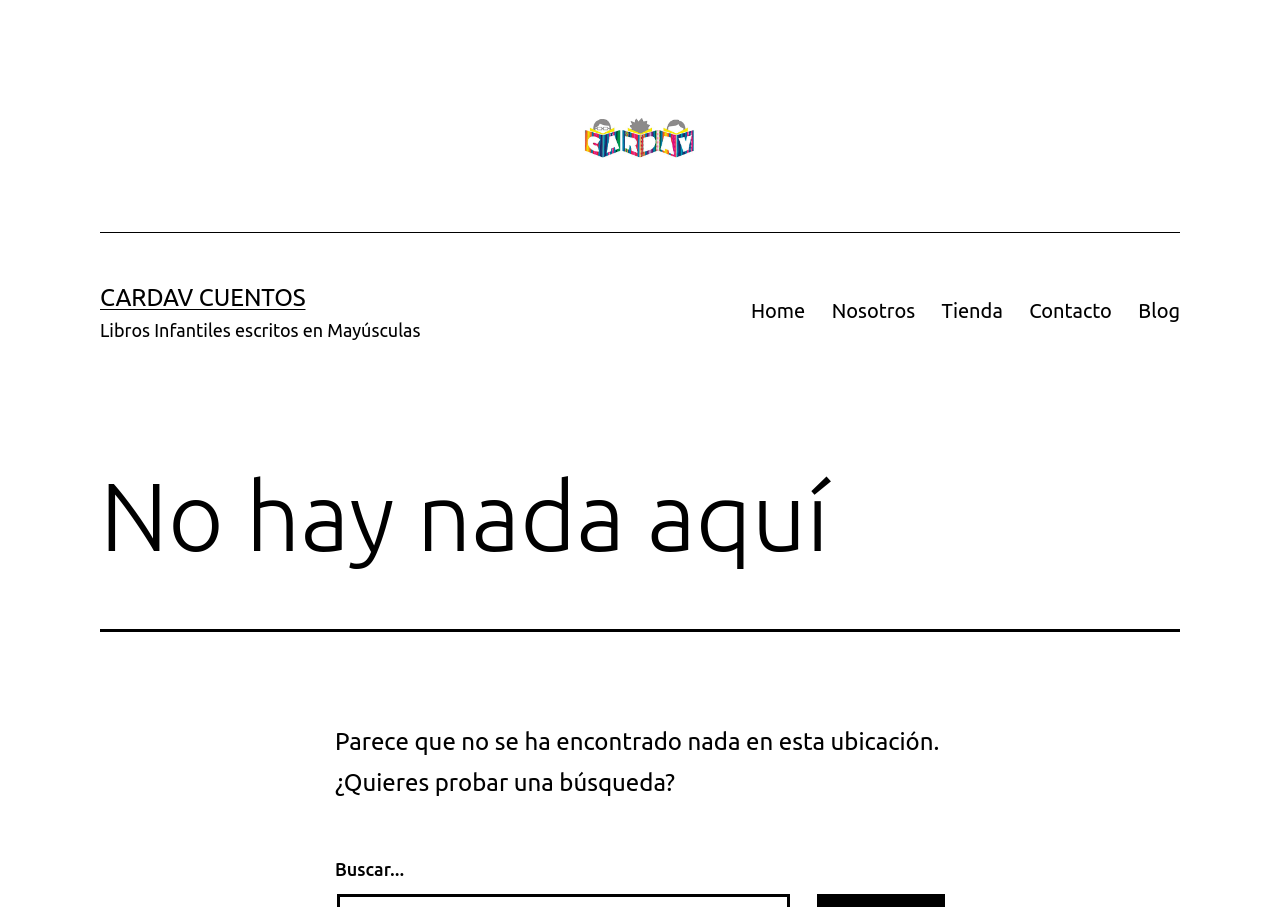What is the current status of the webpage?
Utilize the information in the image to give a detailed answer to the question.

The current status of the webpage can be inferred from the heading 'No hay nada aquí', which translates to 'There is nothing here', indicating that the webpage is currently showing a 'page not found' error.